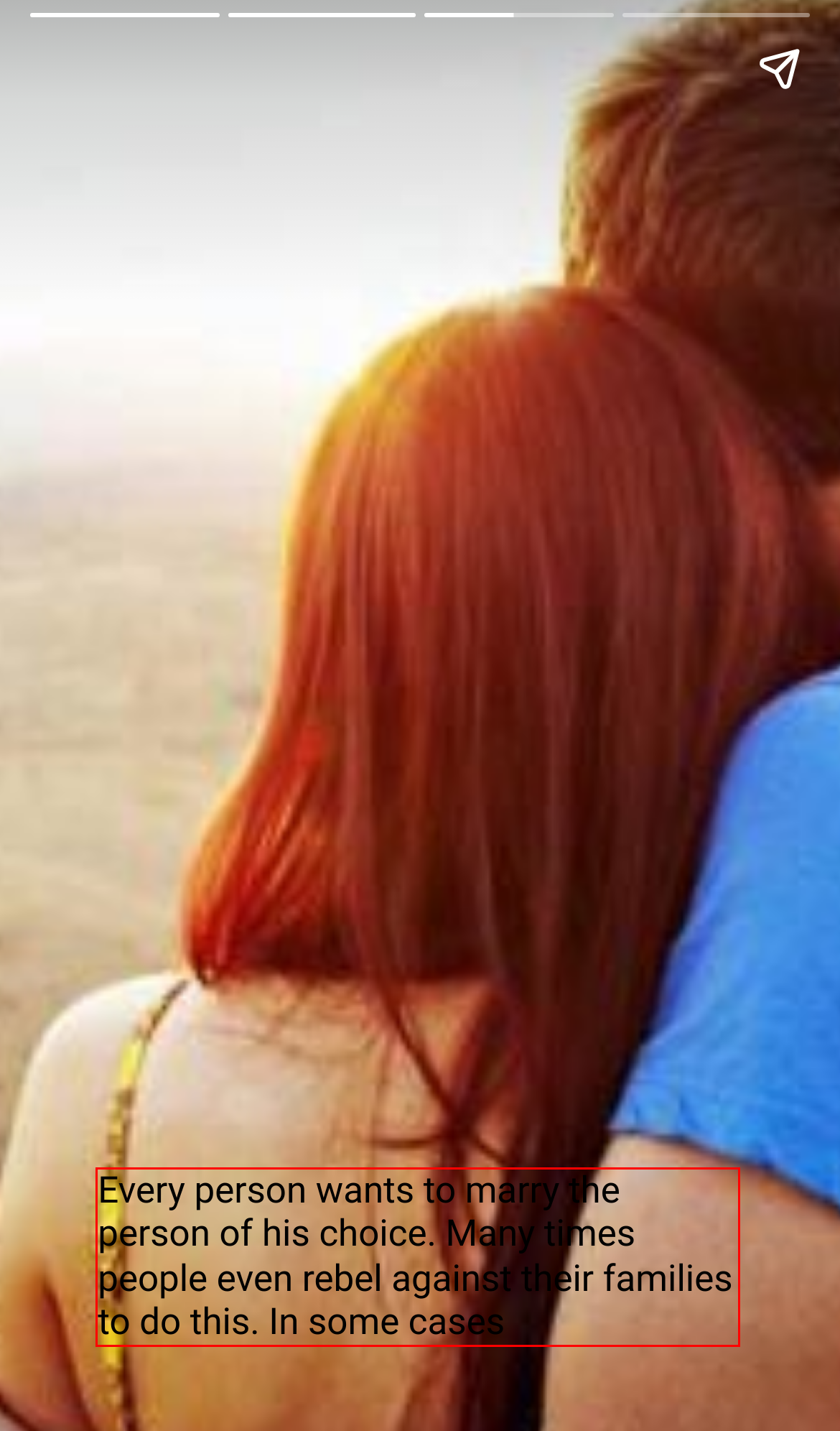Analyze the screenshot of a webpage where a red rectangle is bounding a UI element. Extract and generate the text content within this red bounding box.

Every person wants to marry the person of his choice. Many times people even rebel against their families to do this. In some cases